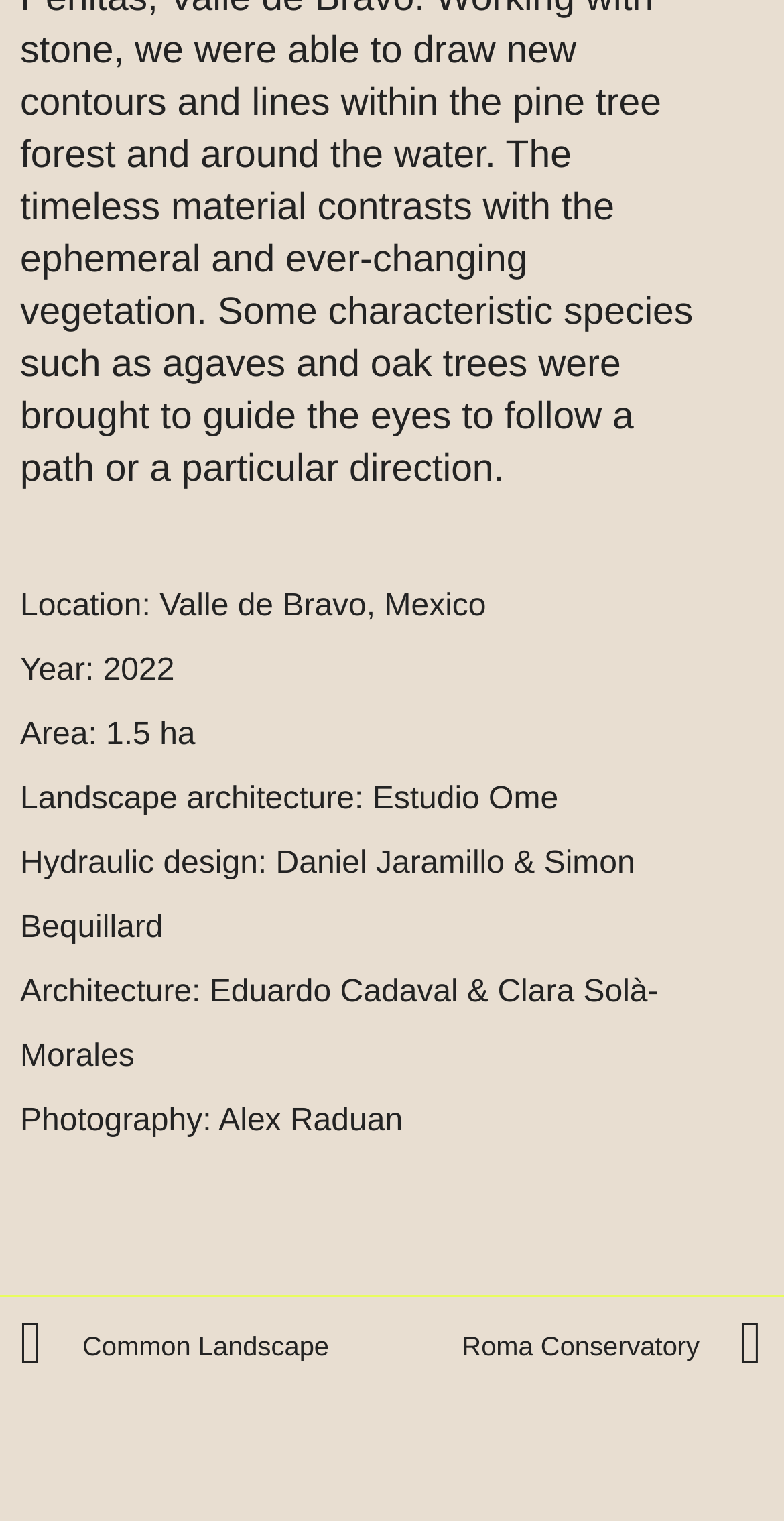What is the area of the project?
Based on the screenshot, give a detailed explanation to answer the question.

I found the area of the project by looking at the StaticText element with the text 'Area: 1.5 ha' which is located below the location information.